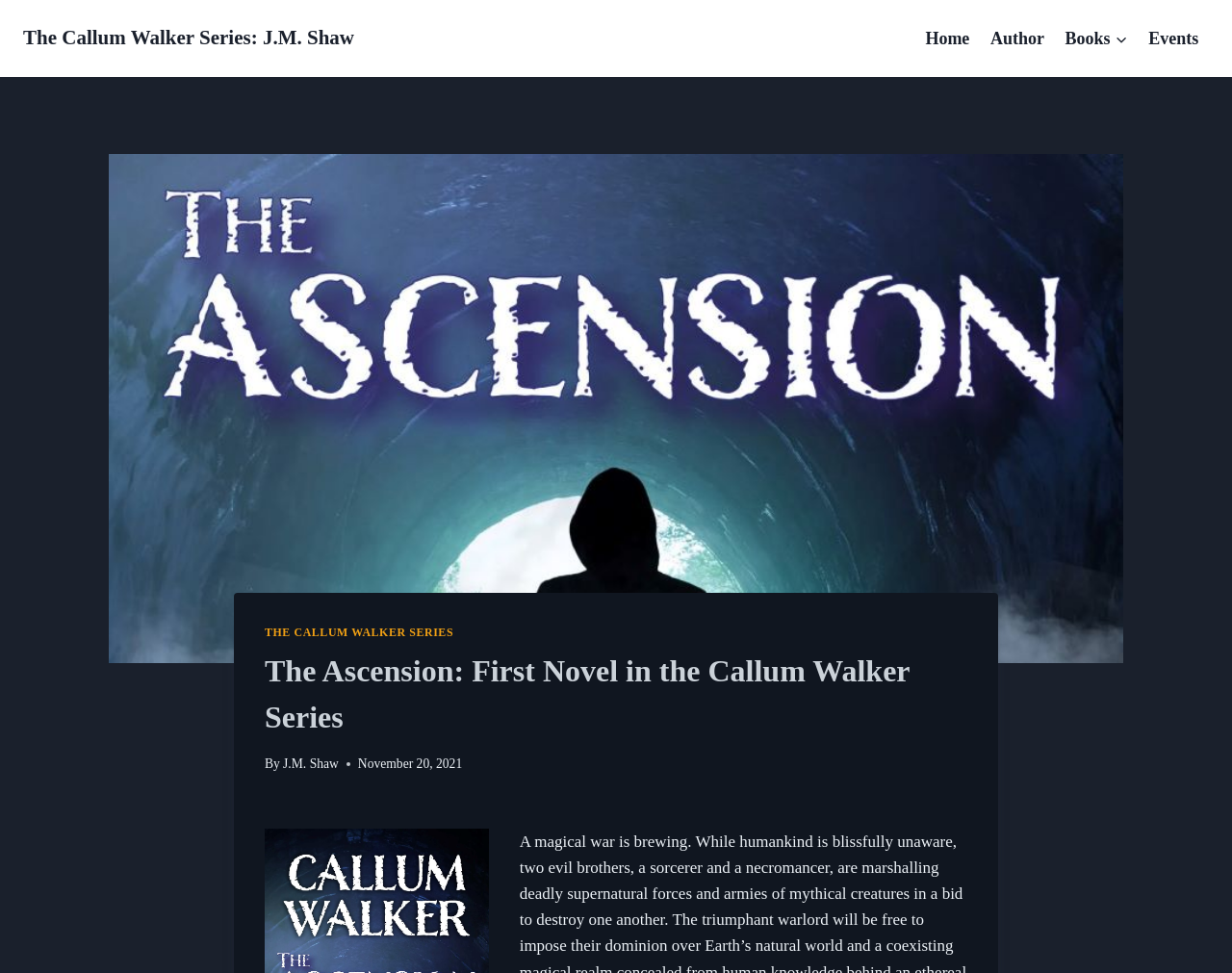Determine the bounding box coordinates of the section to be clicked to follow the instruction: "learn more about the Callum Walker Series". The coordinates should be given as four float numbers between 0 and 1, formatted as [left, top, right, bottom].

[0.019, 0.027, 0.288, 0.052]